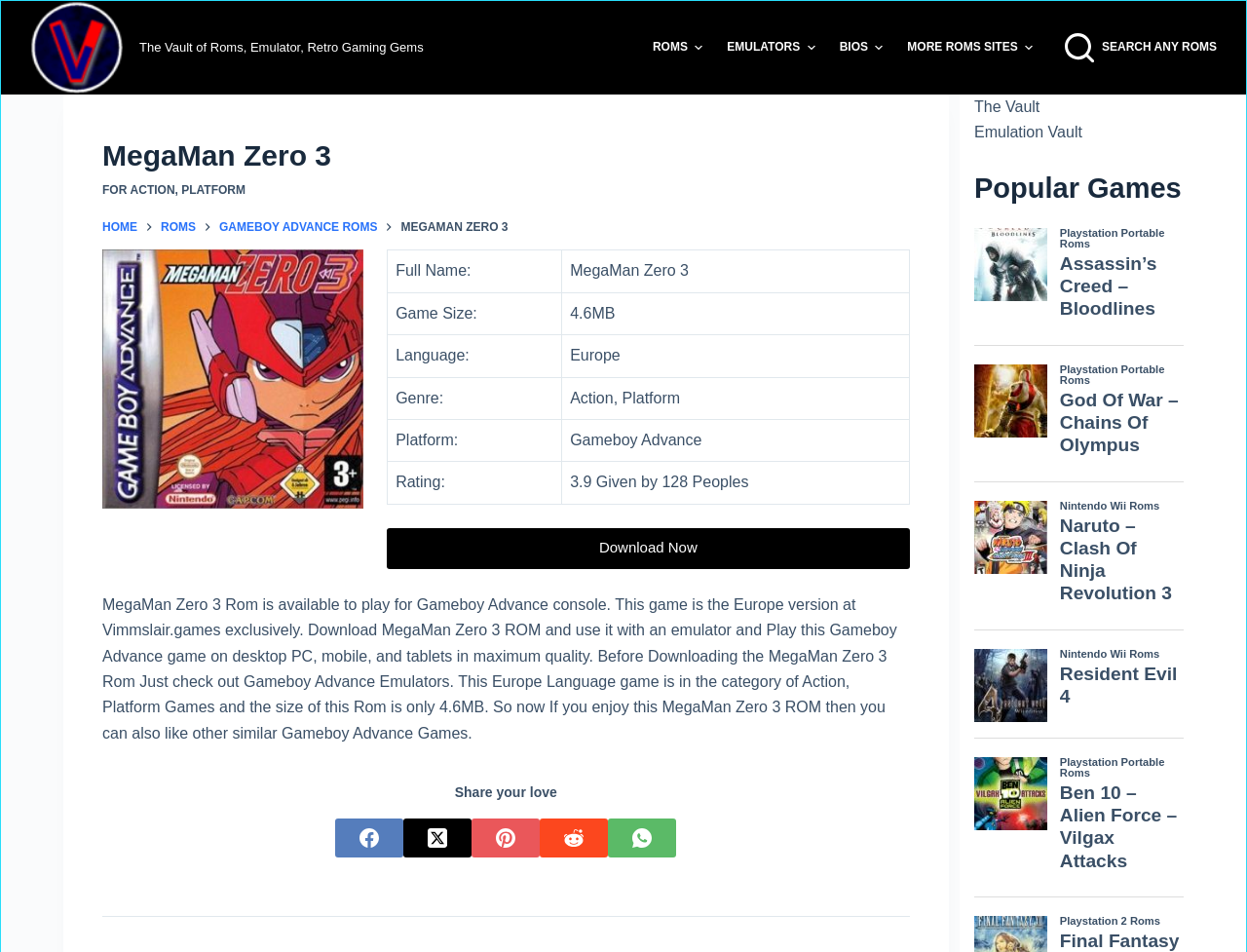Determine the coordinates of the bounding box that should be clicked to complete the instruction: "Learn about the implementation of pass systems in door automation". The coordinates should be represented by four float numbers between 0 and 1: [left, top, right, bottom].

None